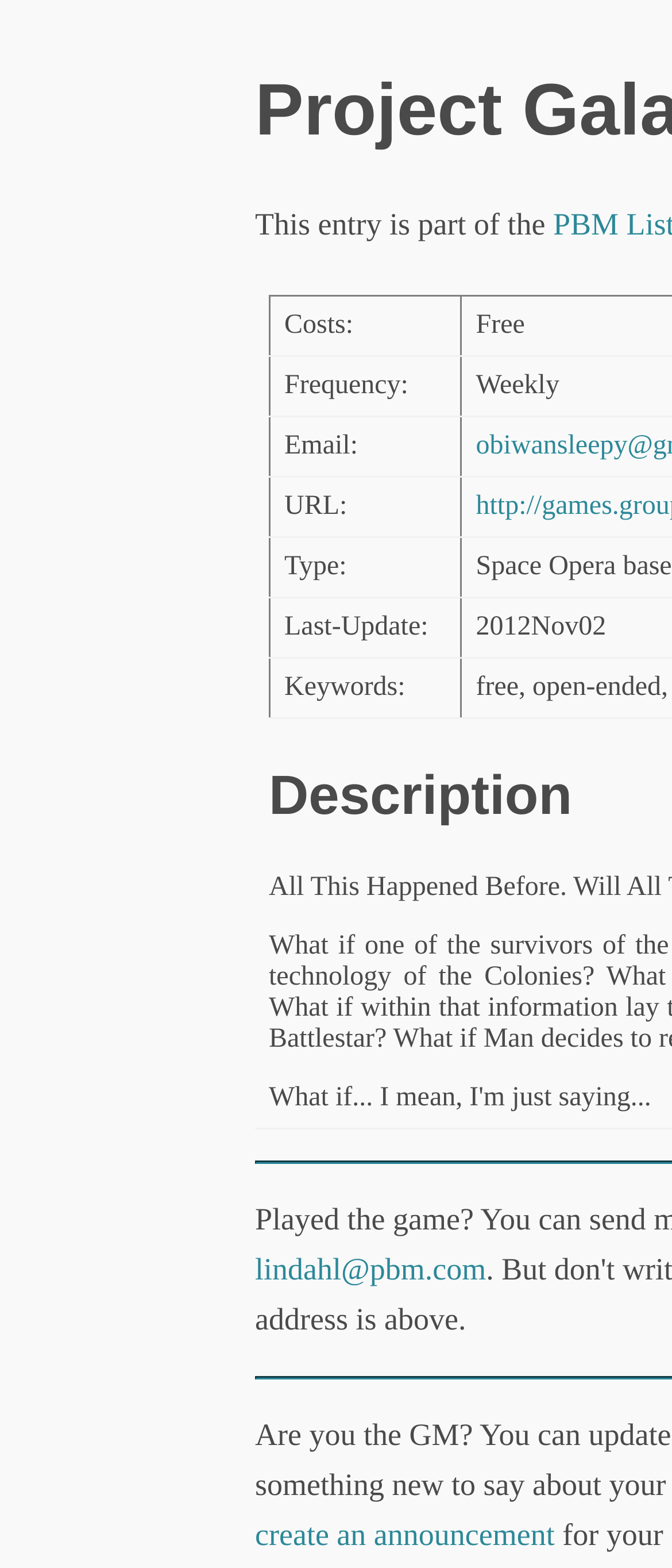Reply to the question with a single word or phrase:
How many grid cells are there?

8